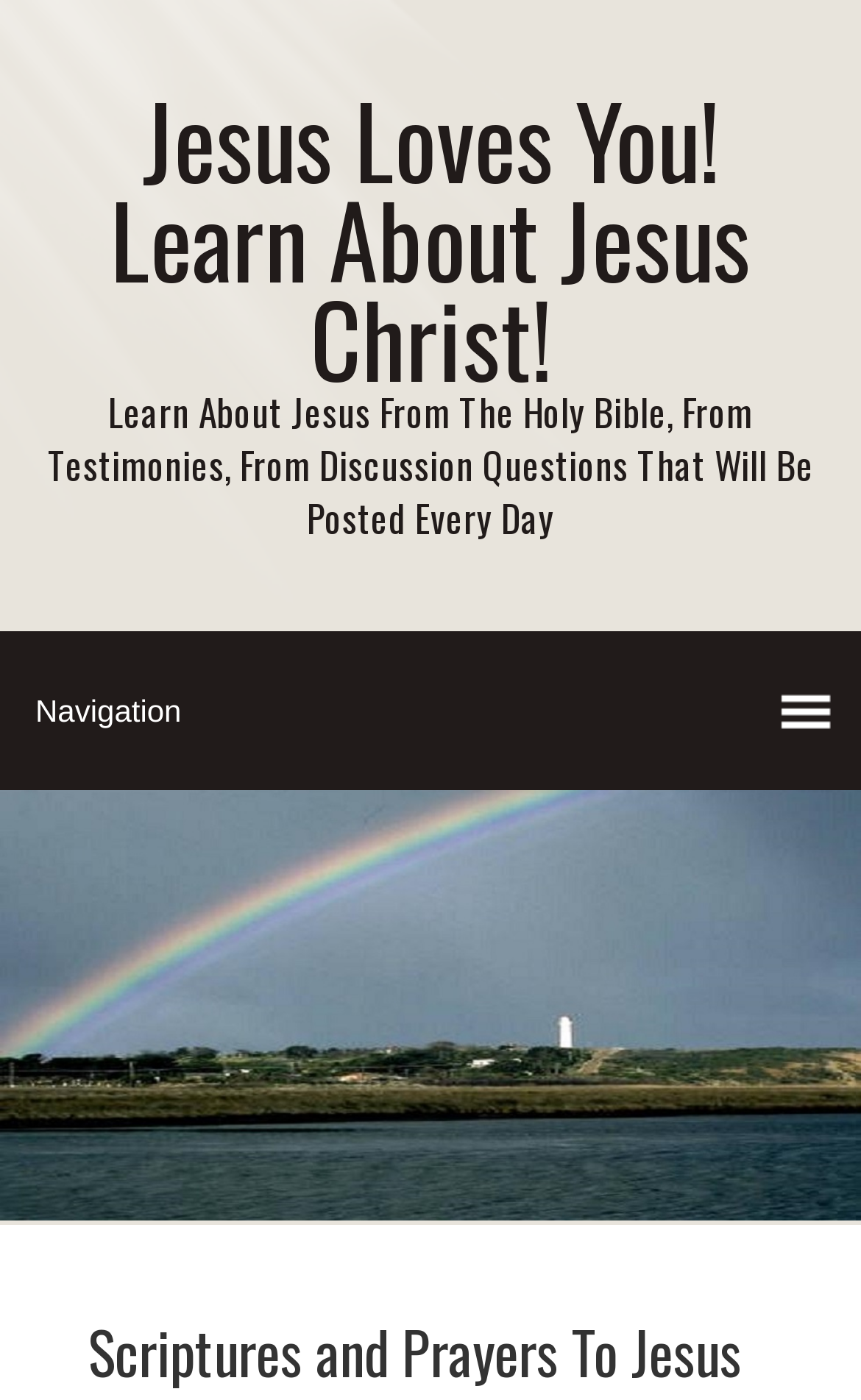Your task is to extract the text of the main heading from the webpage.

Scriptures and Prayers To Jesus Christ For Nov 18, 2015